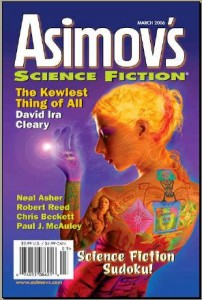Describe every important feature and element in the image comprehensively.

The image is the cover of **Asimov's Science Fiction** magazine for March 2006. The vibrant artwork features a striking female figure with colorful tattoos and glowing hair, suggesting a futuristic theme. The cover prominently displays the title "Asimov's Science Fiction" at the top, with the issue date in bold letters just below. Below the title, the text highlights featured stories, including "The Kewlest Thing of All" by David Ira Cleary, along with contributions from authors Neal Asher, Robert Reed, Chris Beckett, and Paul J. McAuley. A "Science Fiction Sudoku!" puzzle is also advertised at the bottom, enticing readers with additional content beyond the featured stories. The overall design is eye-catching, embodying the imaginative and innovative spirit of the science fiction genre.